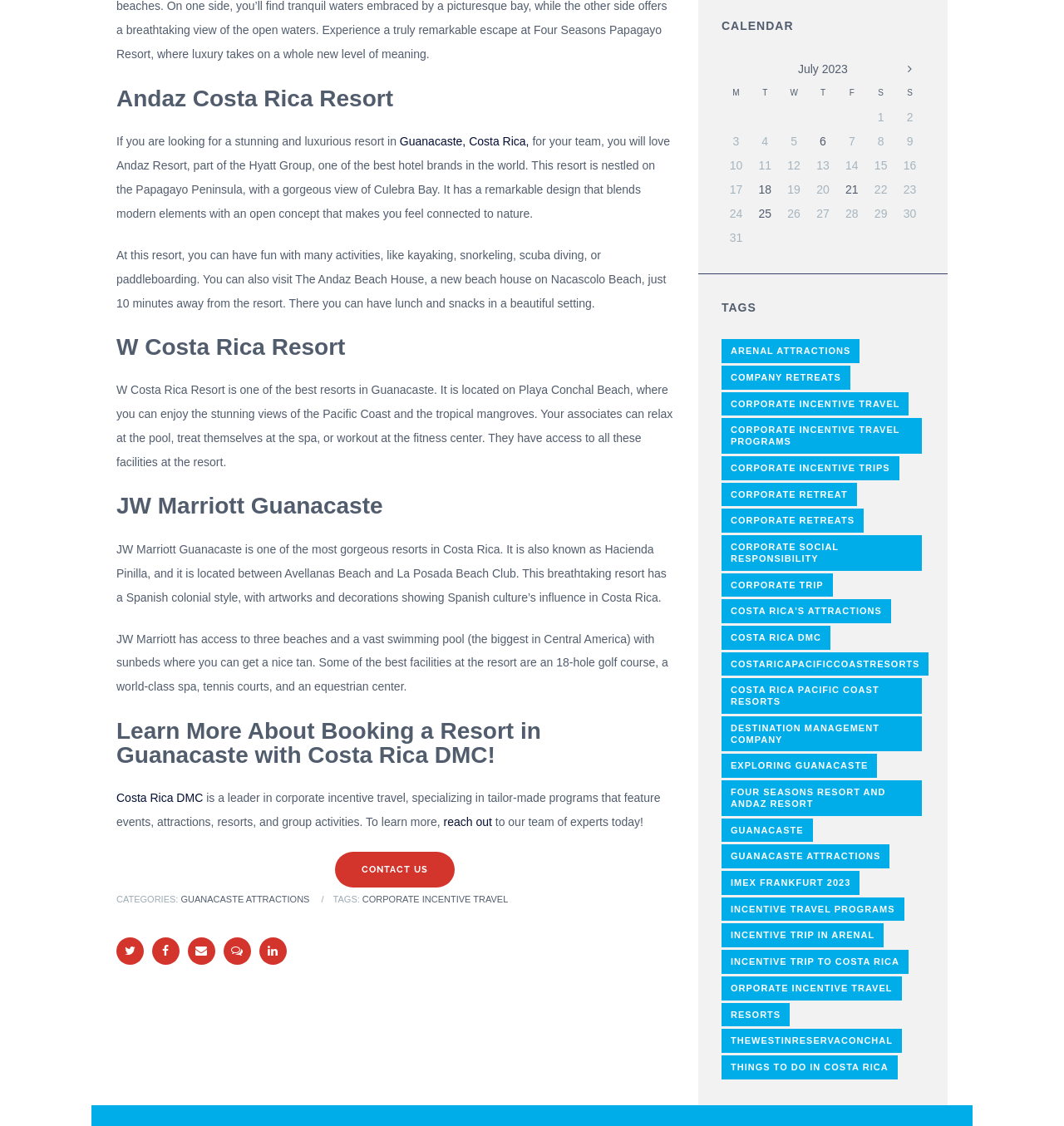Indicate the bounding box coordinates of the element that needs to be clicked to satisfy the following instruction: "Contact us". The coordinates should be four float numbers between 0 and 1, i.e., [left, top, right, bottom].

[0.315, 0.756, 0.427, 0.788]